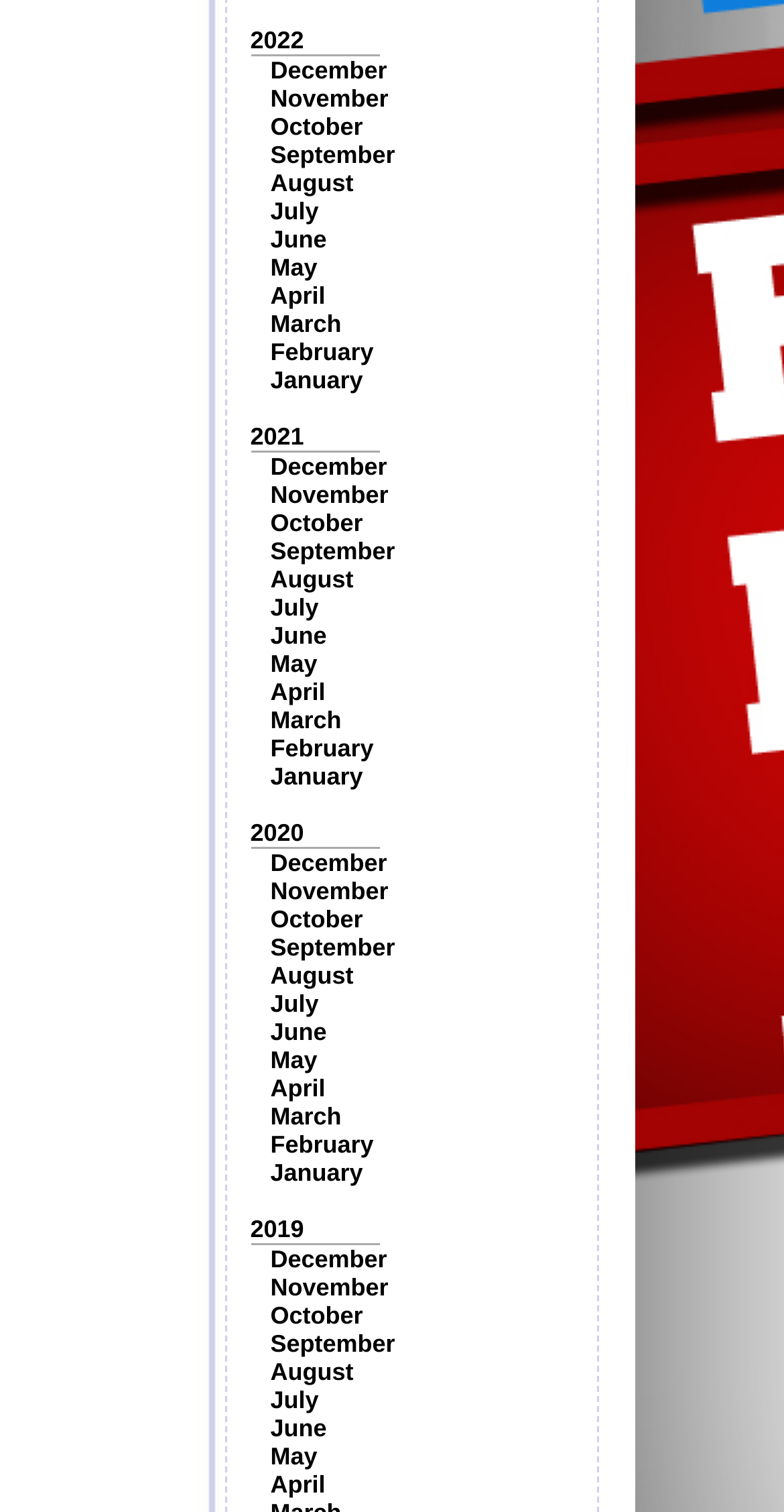Locate the bounding box coordinates of the element that needs to be clicked to carry out the instruction: "Go to December". The coordinates should be given as four float numbers ranging from 0 to 1, i.e., [left, top, right, bottom].

[0.345, 0.037, 0.494, 0.056]